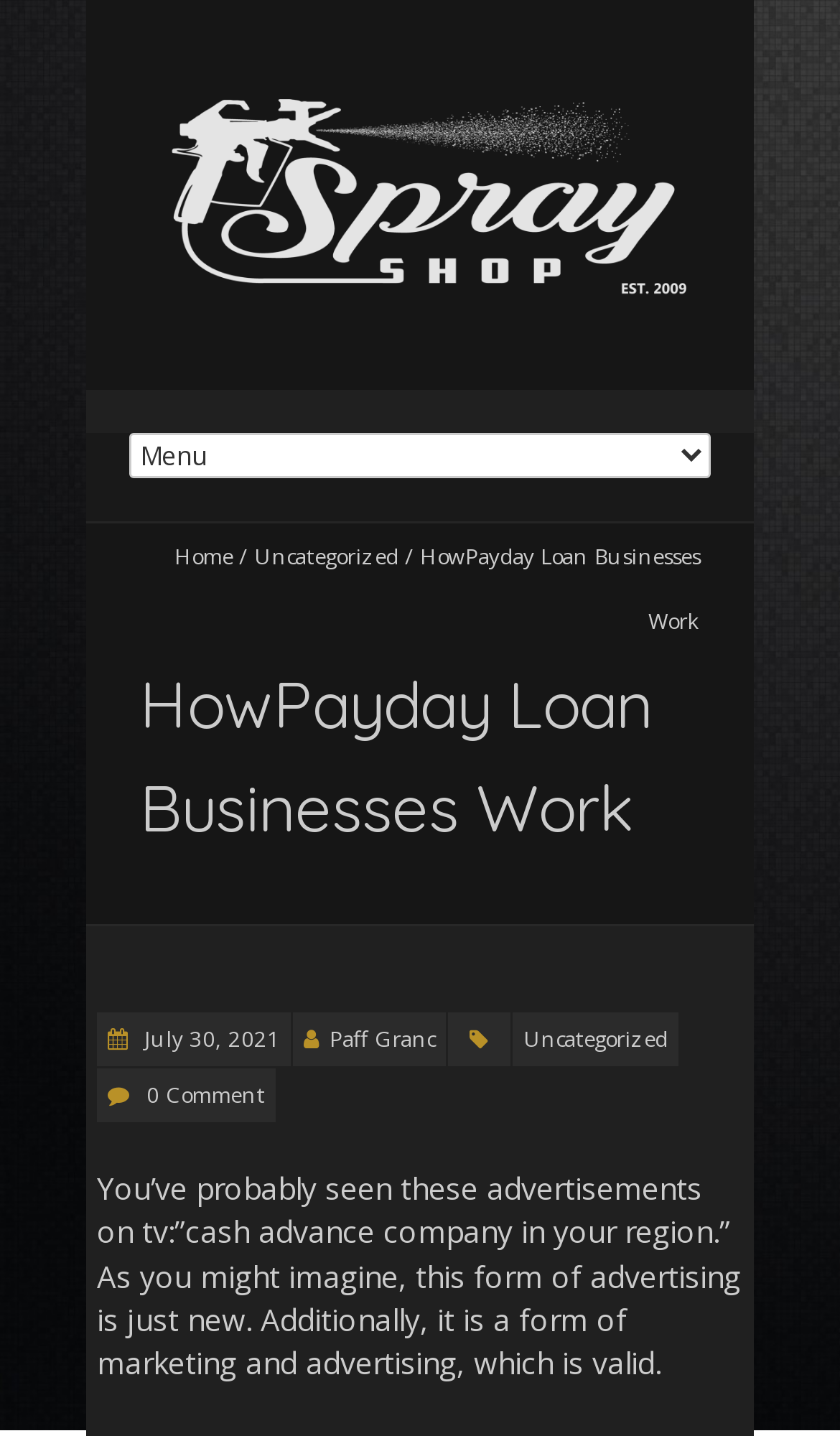Determine the bounding box coordinates for the area you should click to complete the following instruction: "view uncategorized posts".

[0.303, 0.377, 0.474, 0.398]